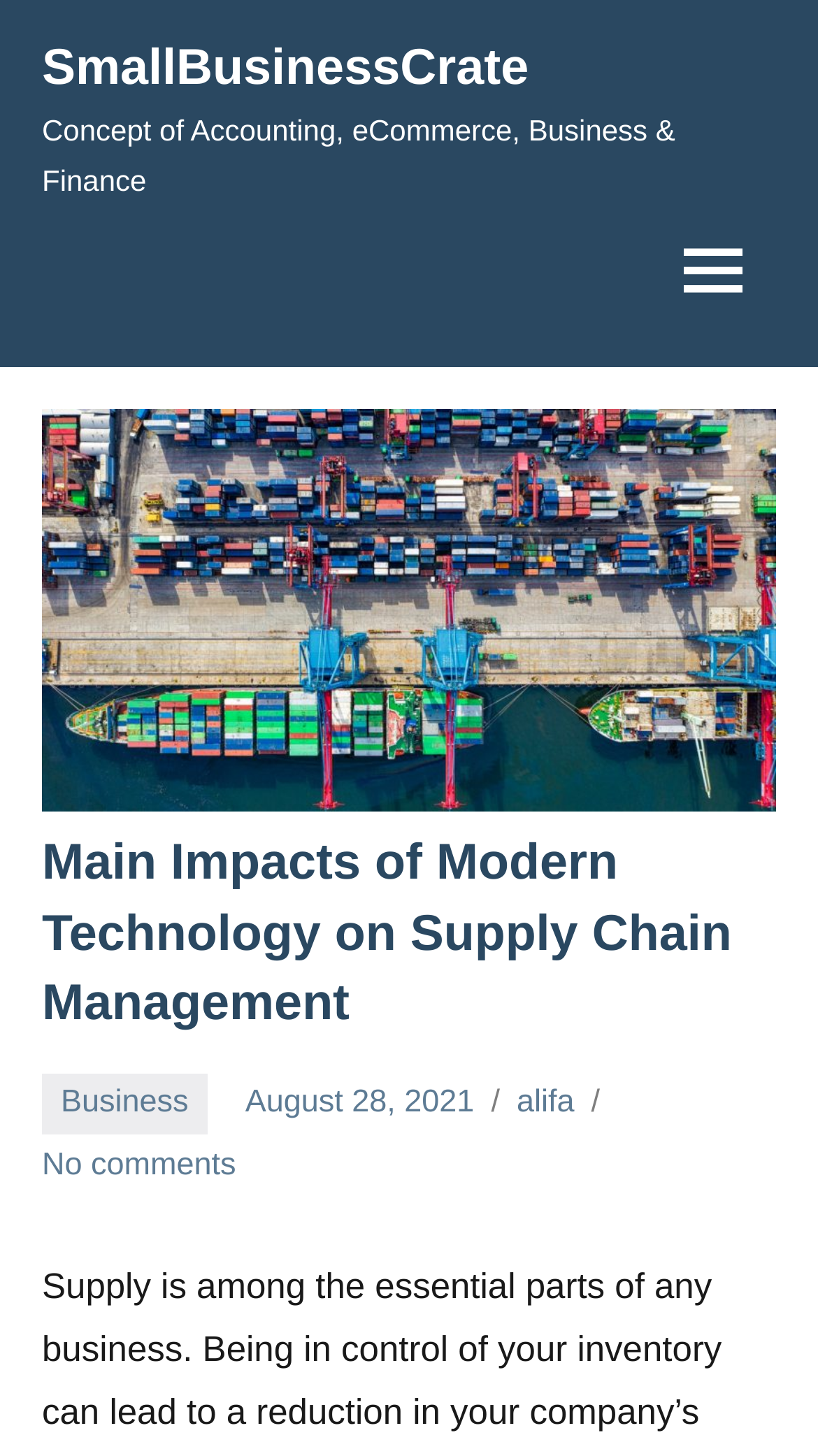Who is the author of the article?
We need a detailed and exhaustive answer to the question. Please elaborate.

I identified the author of the article by looking at the link 'alifa' located near the top of the page, which suggests that alifa is the author of the article.